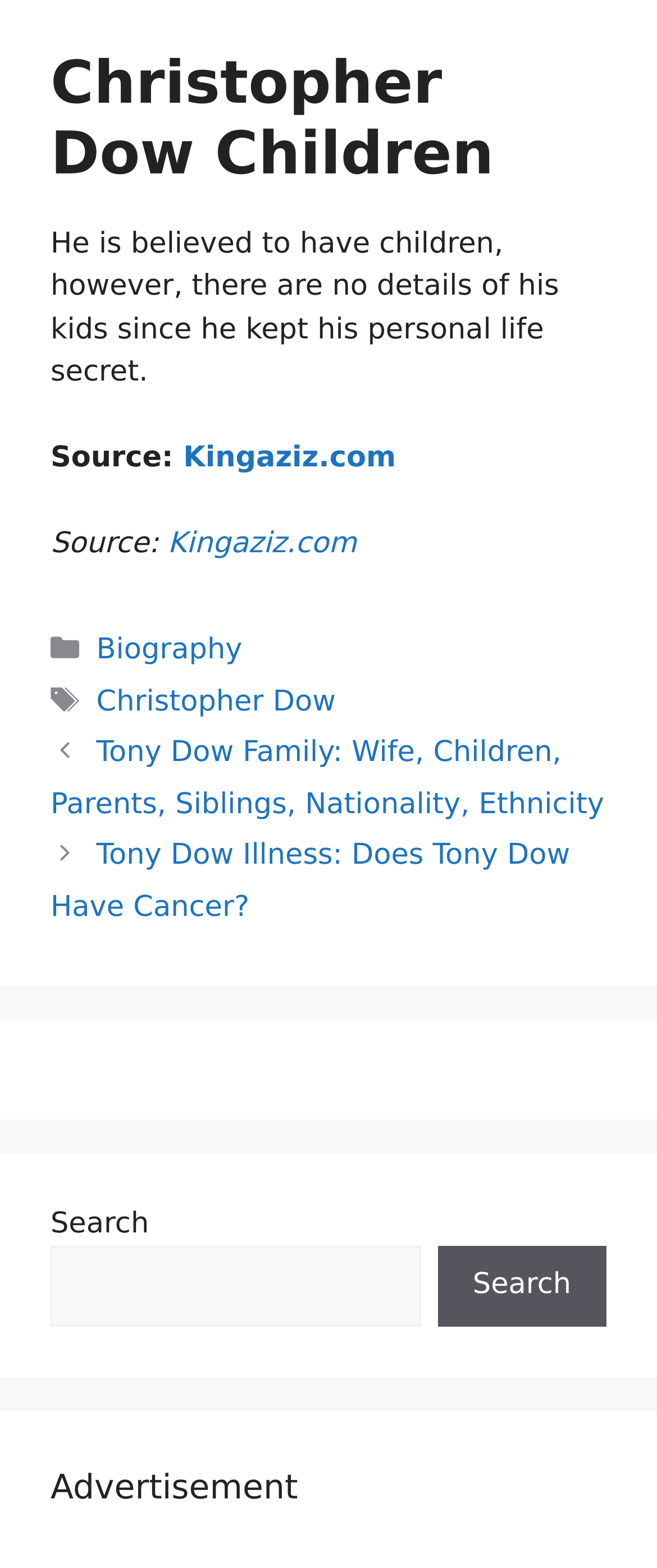Provide a short, one-word or phrase answer to the question below:
What is the category of the current webpage?

Biography